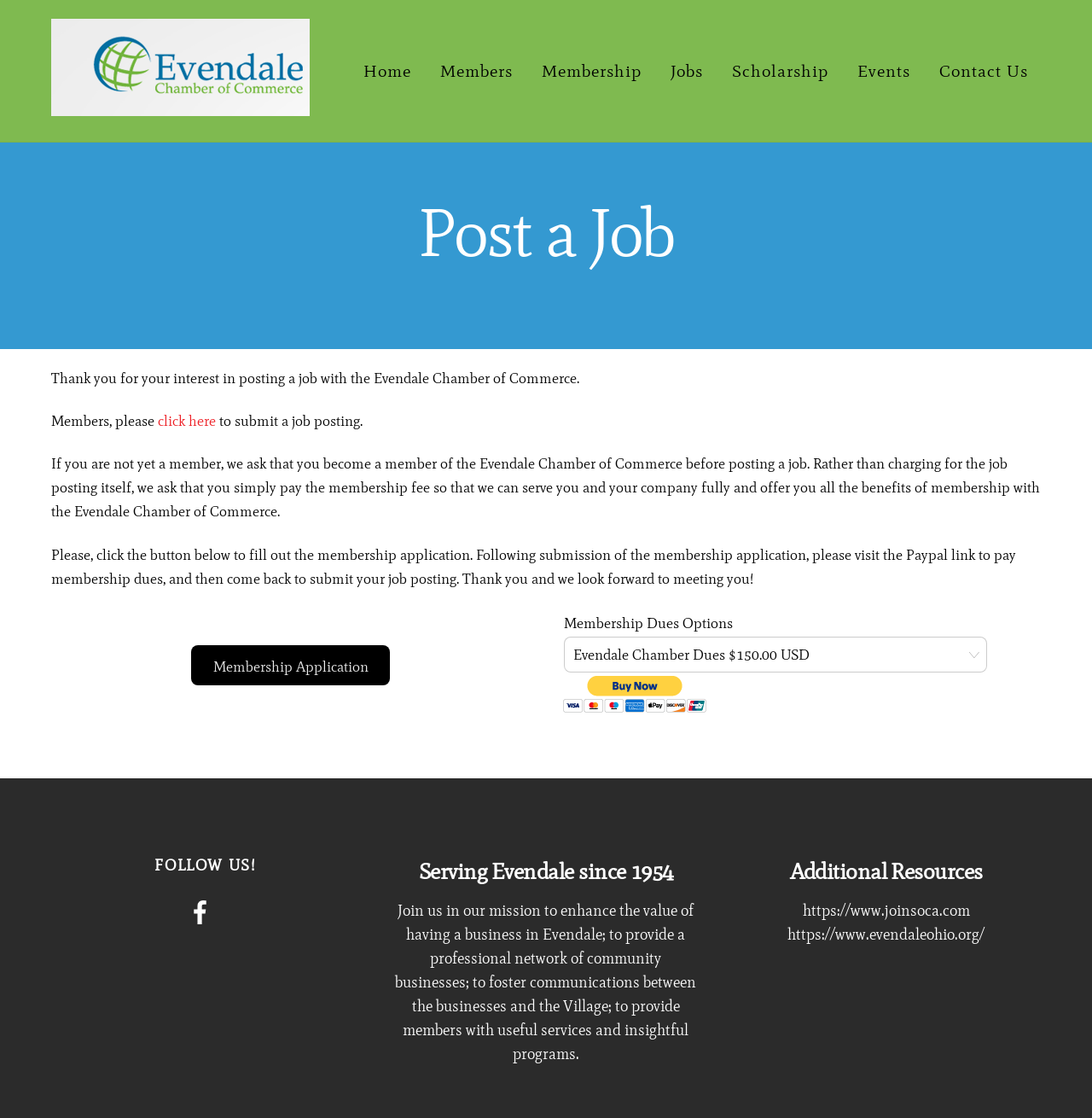Provide a one-word or brief phrase answer to the question:
What is the purpose of the 'PayPal' button?

To pay membership dues